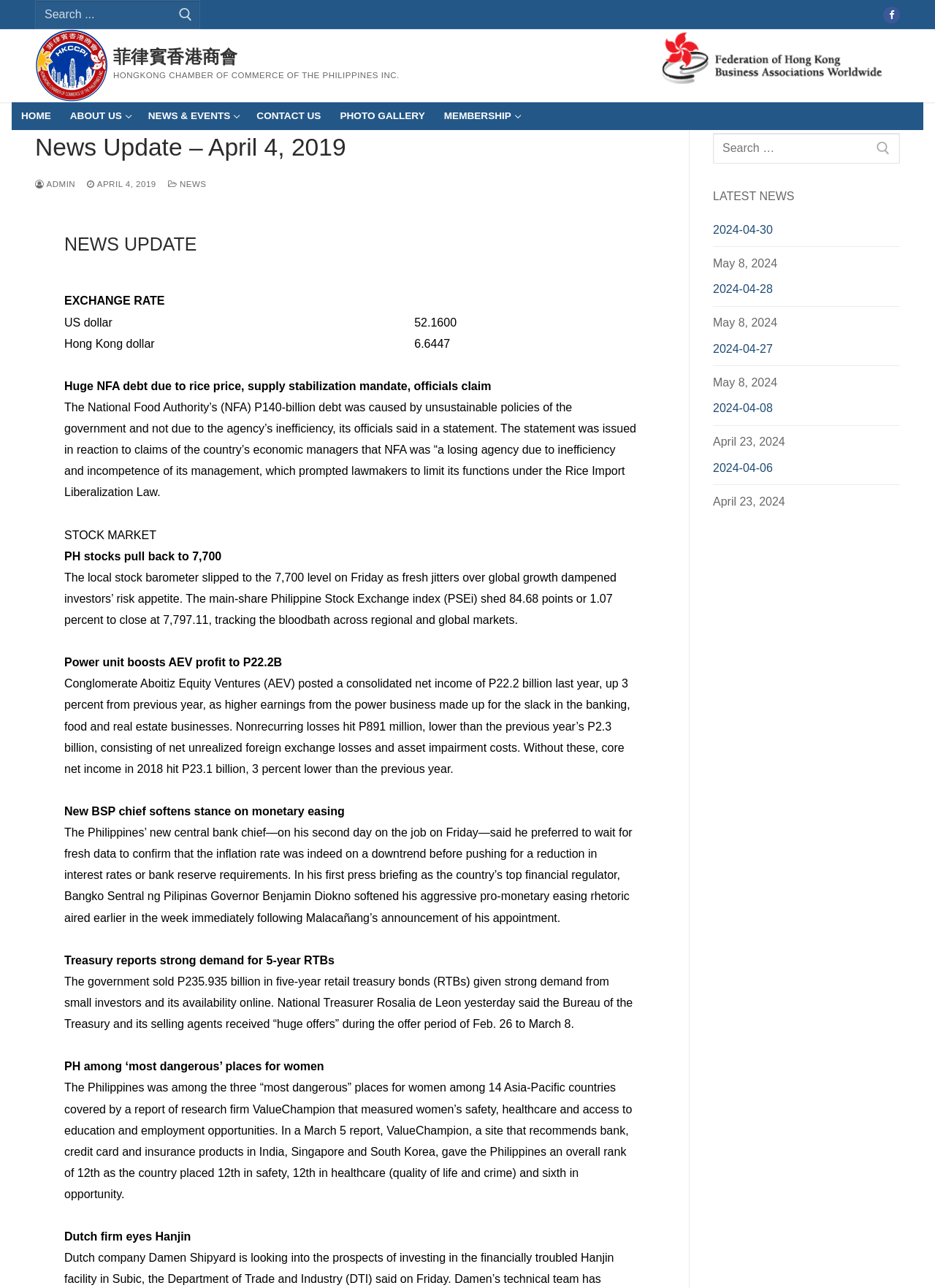Please identify the bounding box coordinates of the area that needs to be clicked to fulfill the following instruction: "View Hong Kong Chamber of Commerce of the Philippines Inc. homepage."

[0.121, 0.055, 0.427, 0.062]